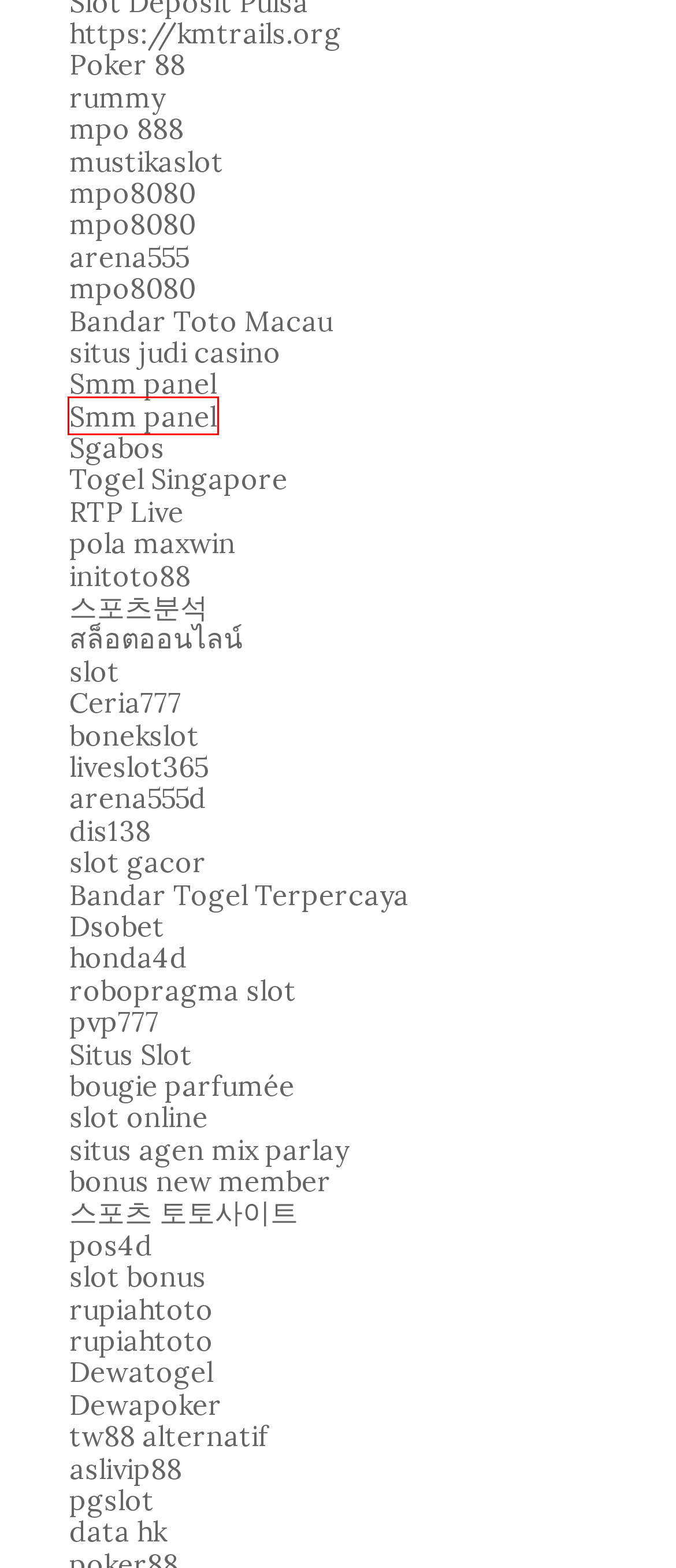A screenshot of a webpage is provided, featuring a red bounding box around a specific UI element. Identify the webpage description that most accurately reflects the new webpage after interacting with the selected element. Here are the candidates:
A. Poker88 | Bandar QQ Poker Online Terbaik | Daftar Poker 88 Asia
B. MOM4D ⭐️ Bo Togel Online Terpercaya No 1
C. SMM Panel Providers | Leading Provider of Affordable Wholesale SMM Panel | SMM Reseller Panel
D. Rupiahtoto | Daftar Nama Bandar Togel Terbesar dan Terpercaya 2024
E. ALL303 : Agen Situs Mix Parlay Judi Bola Online Terlengkap Garansi Kekalahan
F. Pola maxwin yang dibutuhkan semua orang
G. ARENA555 : Situs Slot Maxwin Terpercaya Dijamin Gampang Menang
H. MPO8080 Terpercaya Paling Gampang Menang

C